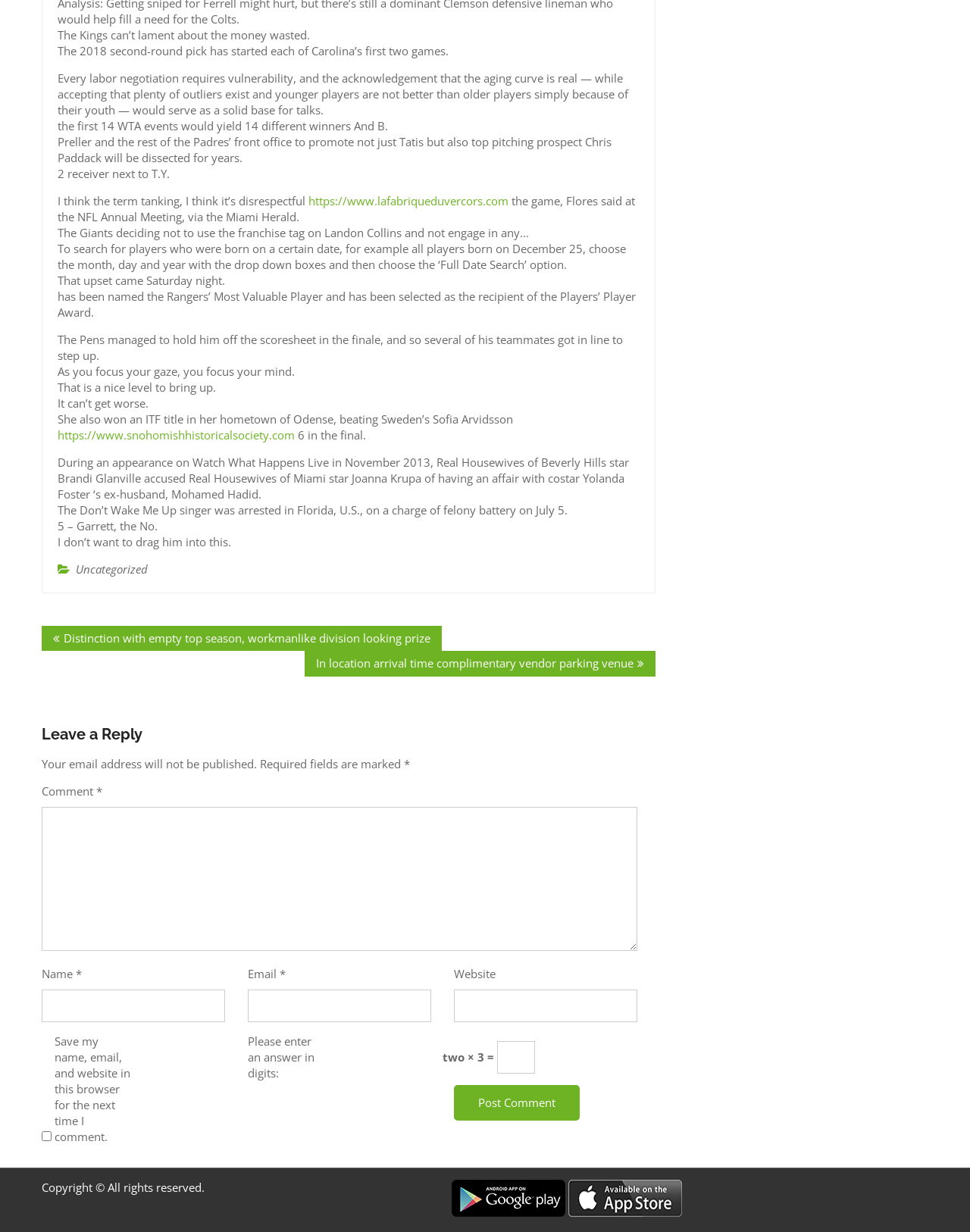Using the description: "parent_node: Email * aria-describedby="email-notes" name="email"", identify the bounding box of the corresponding UI element in the screenshot.

[0.255, 0.803, 0.444, 0.83]